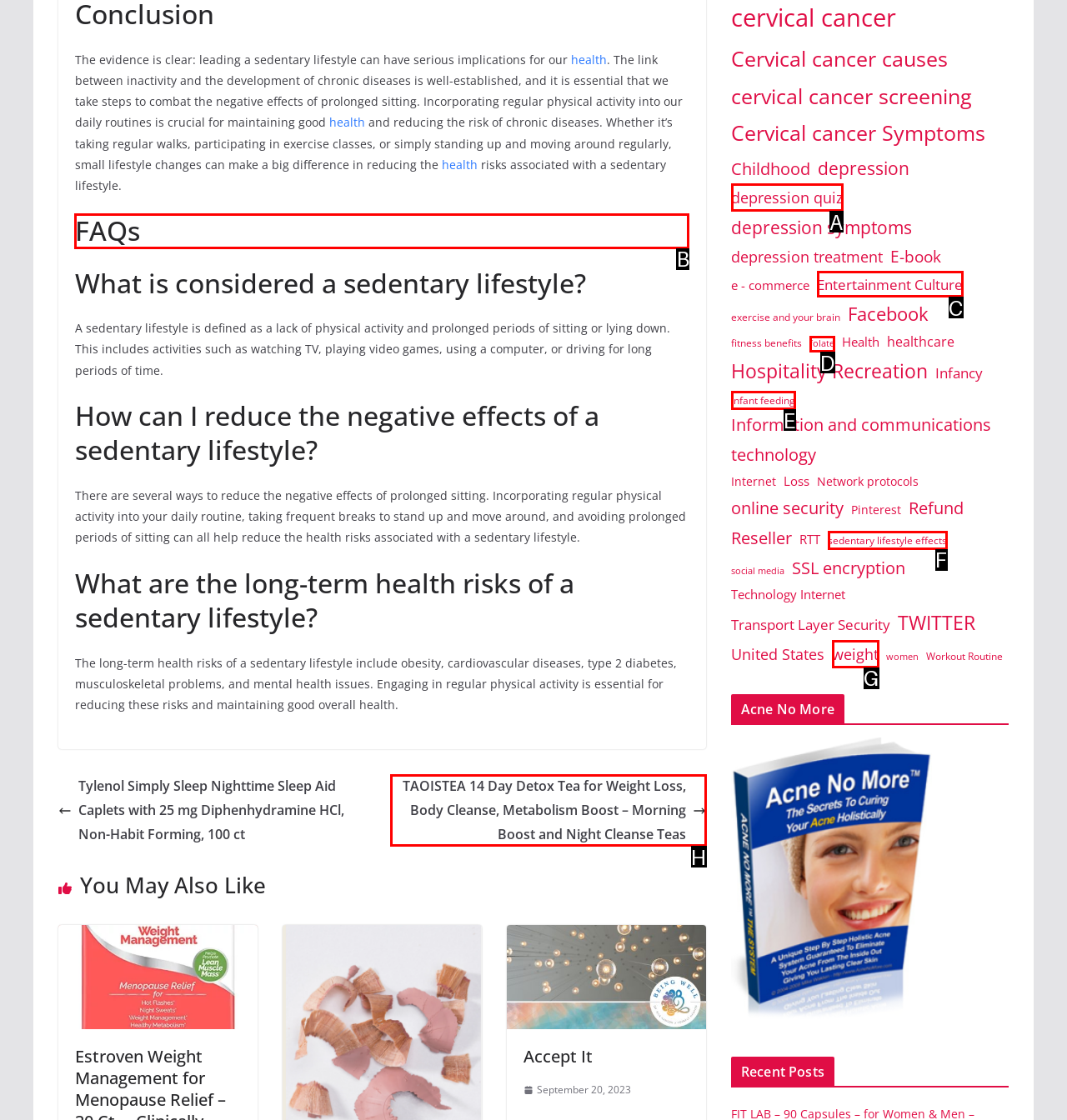Determine the letter of the UI element I should click on to complete the task: Read the 'FAQs' section from the provided choices in the screenshot.

B